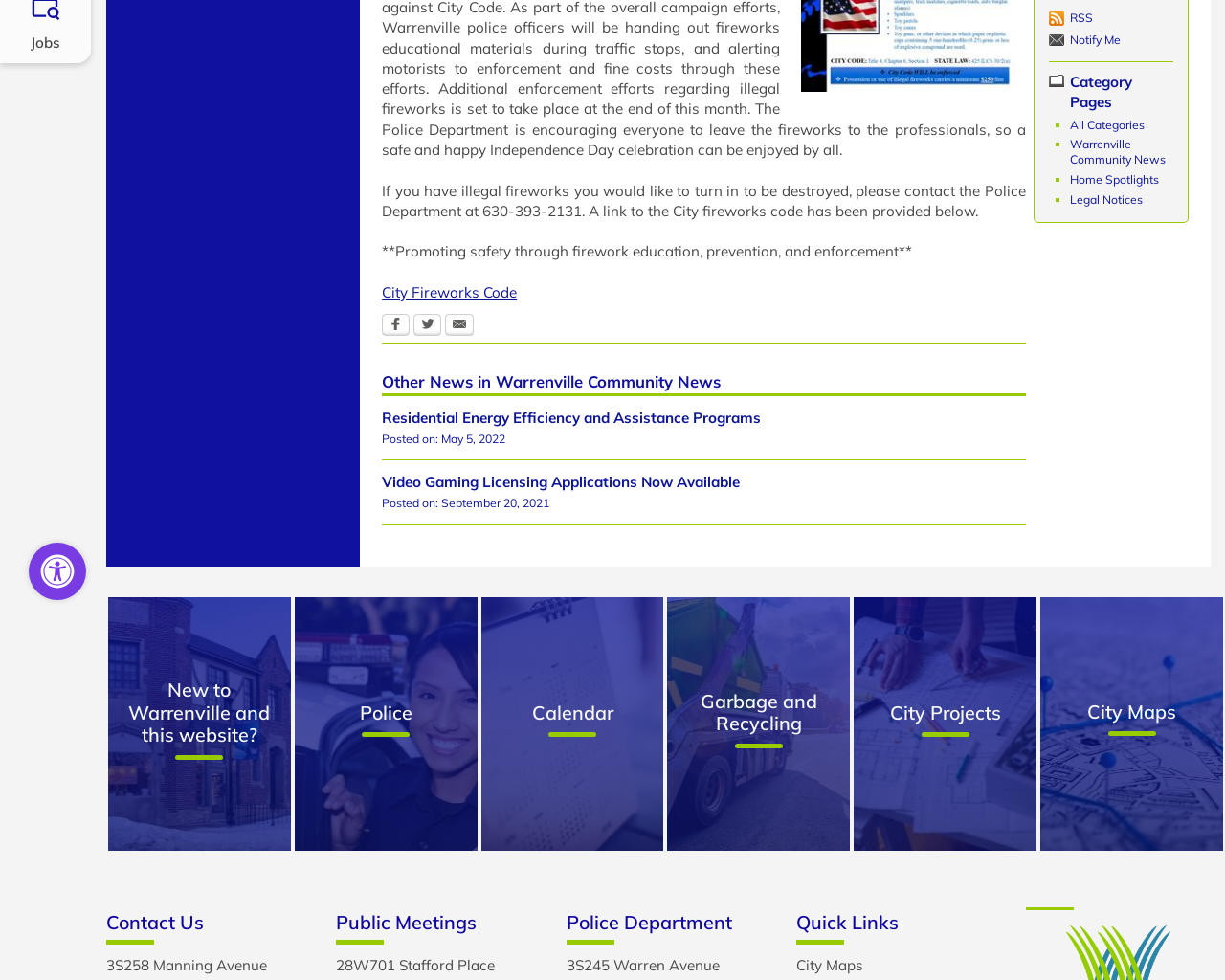Ascertain the bounding box coordinates for the UI element detailed here: "Home Spotlights". The coordinates should be provided as [left, top, right, bottom] with each value being a float between 0 and 1.

[0.873, 0.176, 0.946, 0.19]